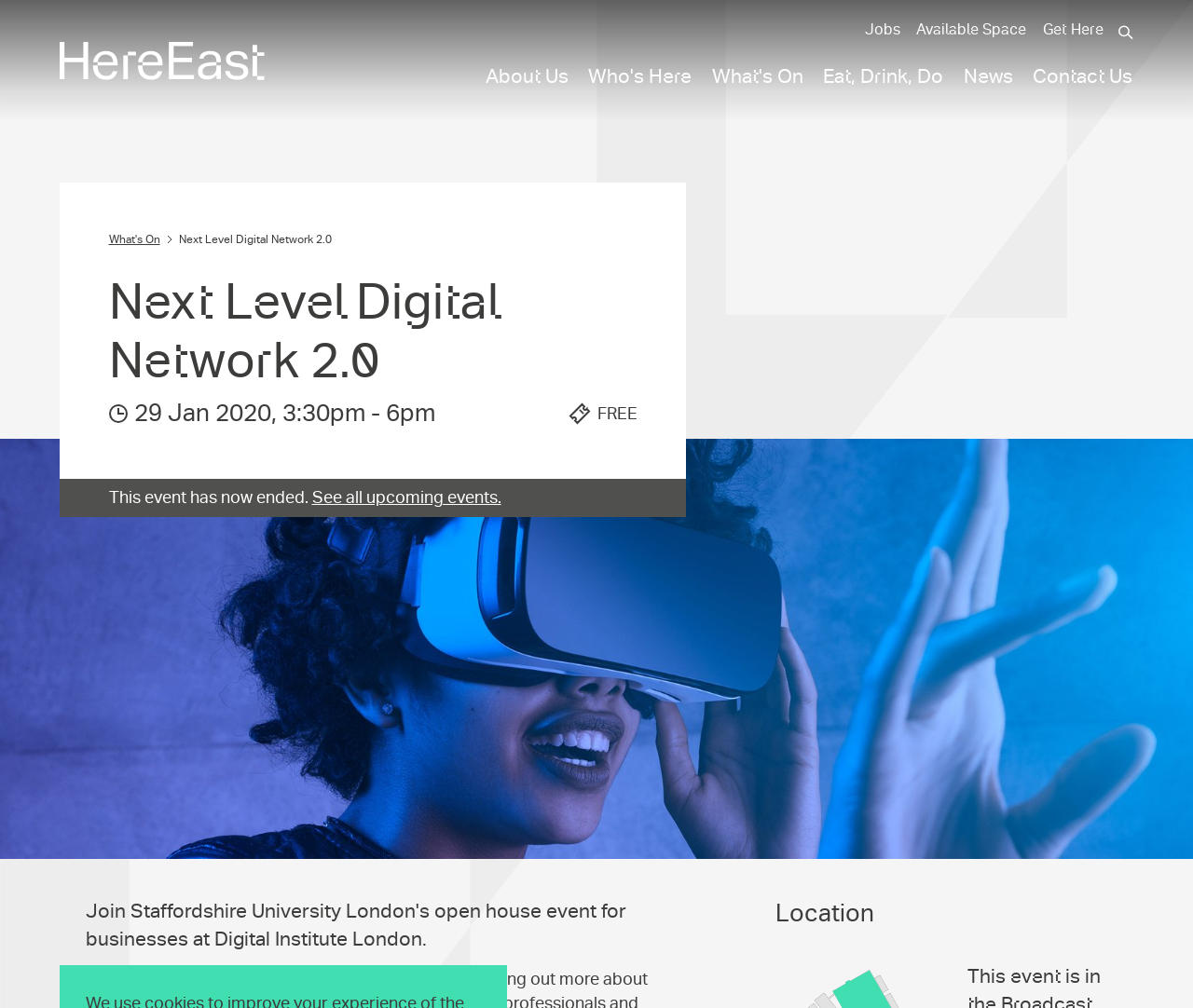What is the name of this campus?
Please answer using one word or phrase, based on the screenshot.

Here East